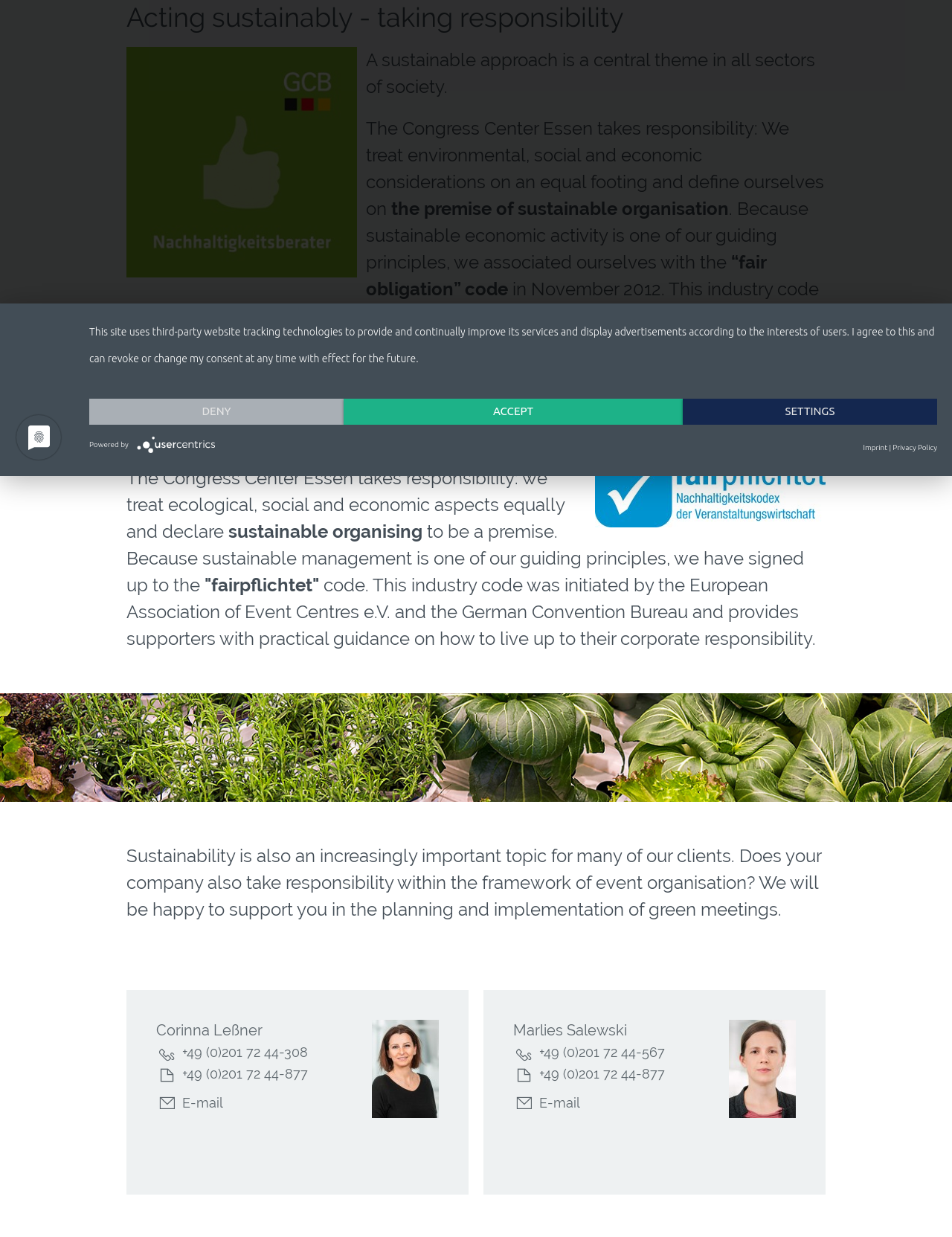Bounding box coordinates should be provided in the format (top-left x, top-left y, bottom-right x, bottom-right y) with all values between 0 and 1. Identify the bounding box for this UI element: Privacy Policy

[0.938, 0.351, 0.984, 0.373]